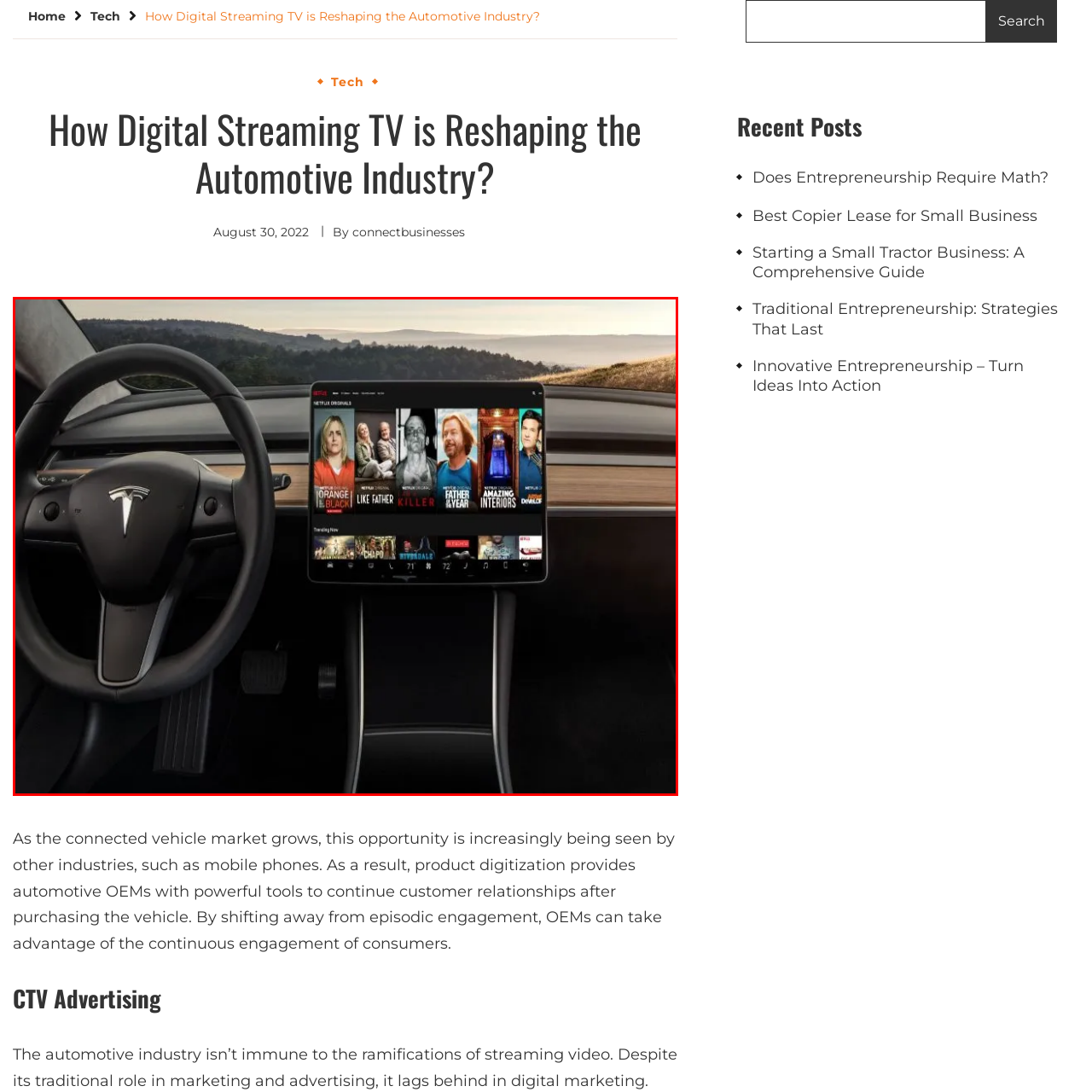What is on the steering wheel?
Carefully examine the image within the red bounding box and provide a detailed answer to the question.

The steering wheel is adorned with the Tesla logo, which captures the essence of innovation and luxury in electric vehicles, emphasizing the brand's identity and premium quality.